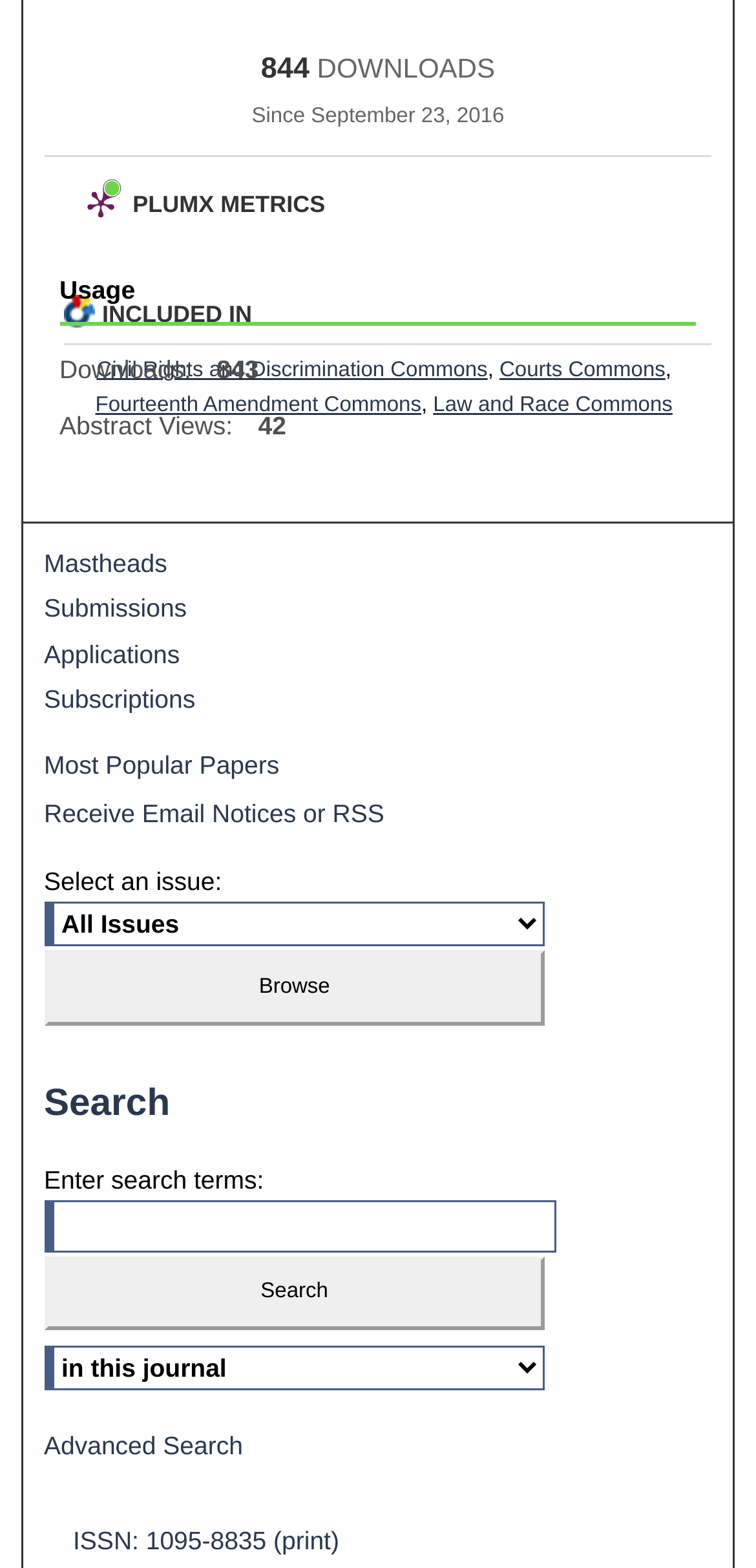Analyze the image and provide a detailed answer to the question: What is the name of the first link under 'Mastheads'?

The first link under 'Mastheads' is 'Submissions', which is located below the 'Mastheads' link.